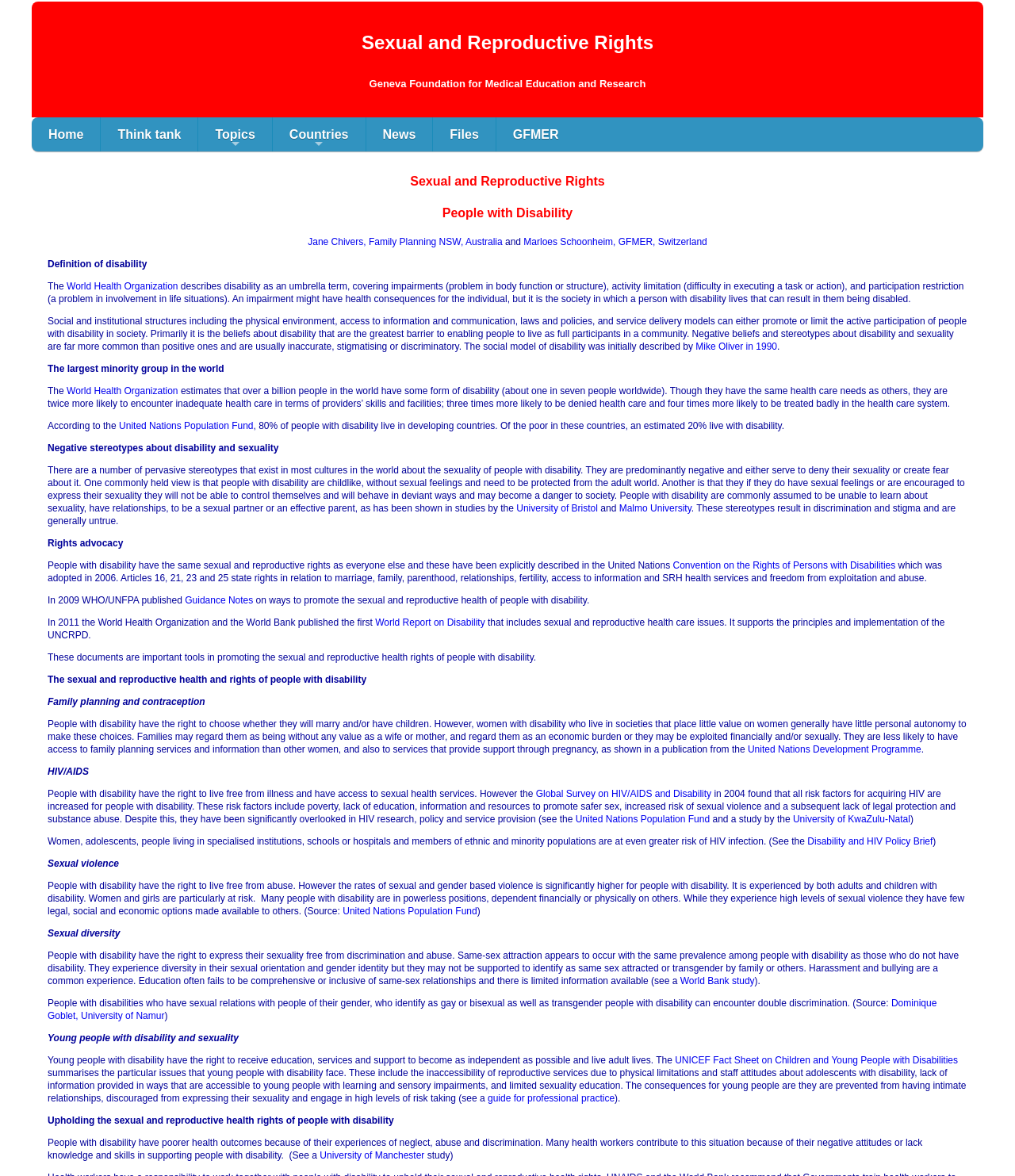What is the right of people with disability mentioned in the webpage?
Carefully examine the image and provide a detailed answer to the question.

The webpage mentions that people with disability have the right to live free from abuse, which is stated in the context of sexual violence. This information can be found in the static text element with bounding box coordinates [0.047, 0.748, 0.95, 0.78].